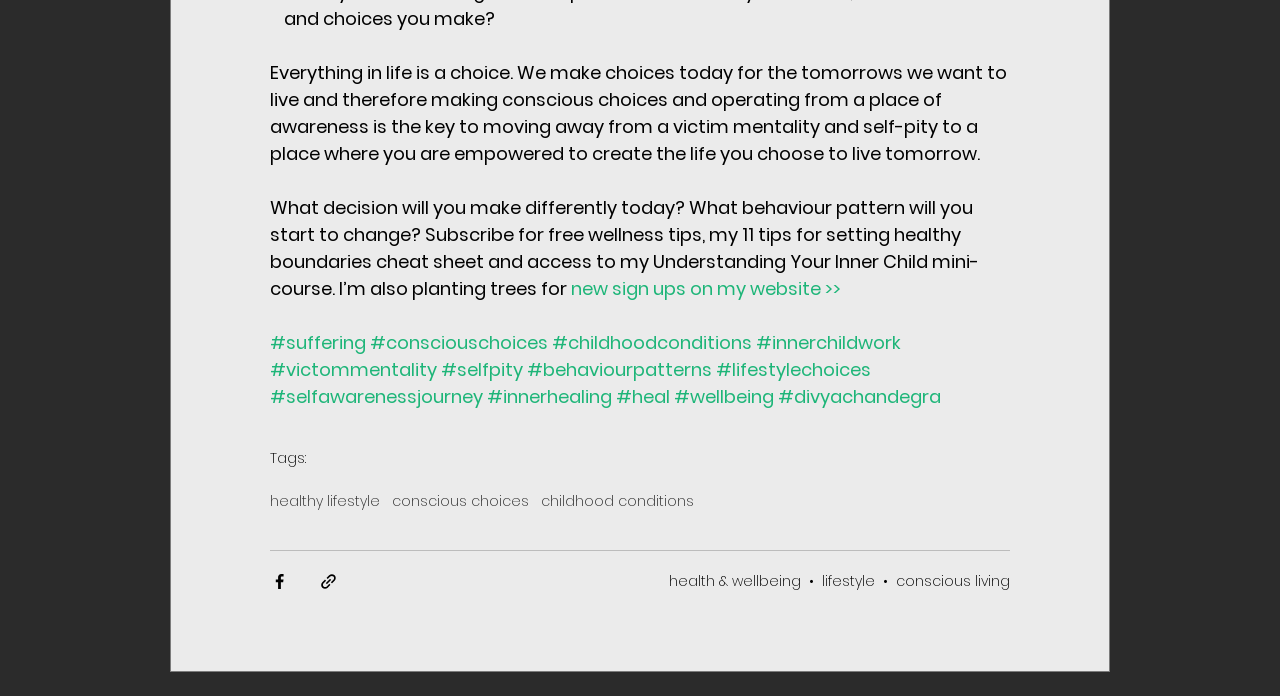Locate the bounding box of the UI element defined by this description: "conscious choices". The coordinates should be given as four float numbers between 0 and 1, formatted as [left, top, right, bottom].

[0.306, 0.709, 0.413, 0.733]